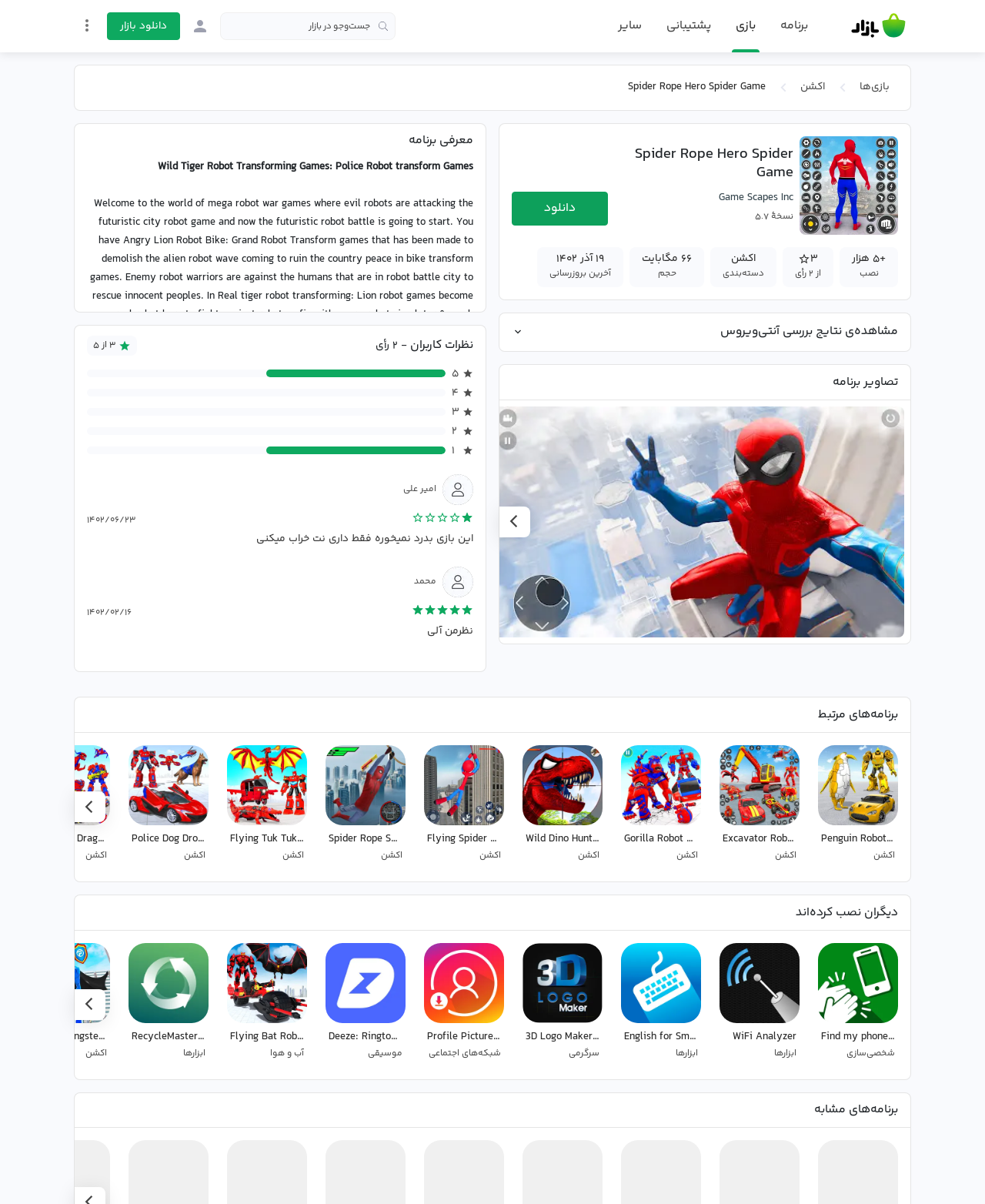Locate the bounding box coordinates of the clickable region necessary to complete the following instruction: "Search for a game in the market". Provide the coordinates in the format of four float numbers between 0 and 1, i.e., [left, top, right, bottom].

[0.223, 0.01, 0.402, 0.033]